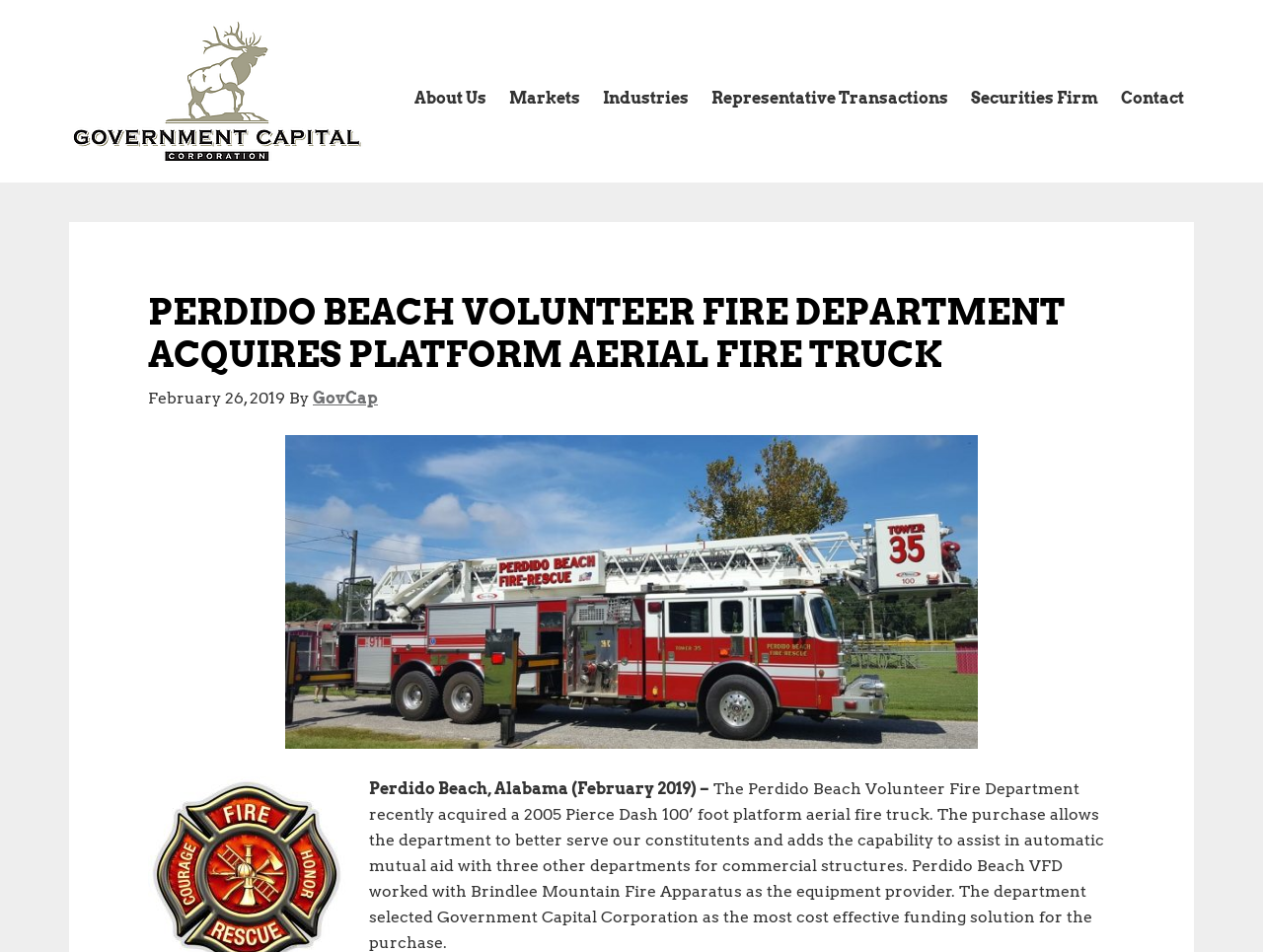Based on the image, provide a detailed and complete answer to the question: 
What type of department is mentioned?

Based on the webpage content, specifically the header 'PERDIDO BEACH VOLUNTEER FIRE DEPARTMENT ACQUIRES PLATFORM AERIAL FIRE TRUCK', it is clear that the department mentioned is a fire department.